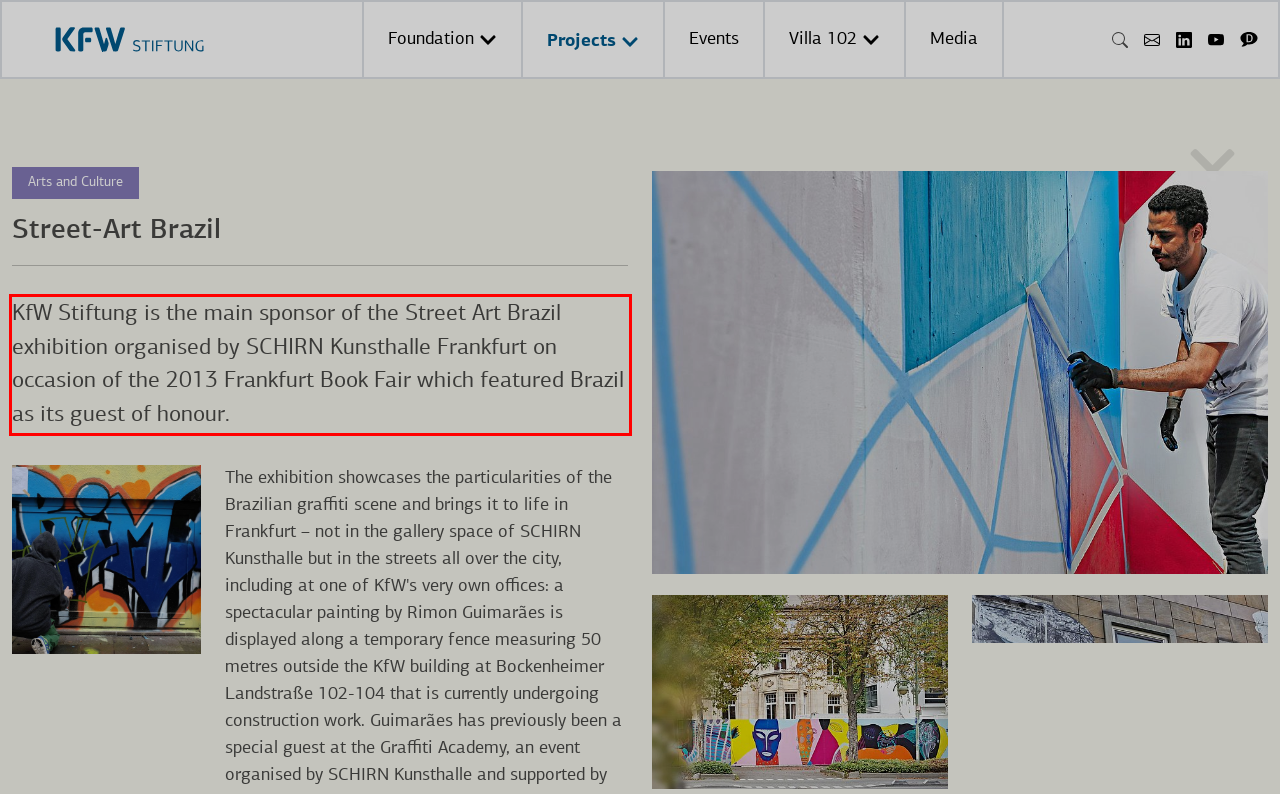There is a UI element on the webpage screenshot marked by a red bounding box. Extract and generate the text content from within this red box.

KfW Stiftung is the main sponsor of the Street Art Brazil exhibition organised by SCHIRN Kunsthalle Frankfurt on occasion of the 2013 Frankfurt Book Fair which featured Brazil as its guest of honour.